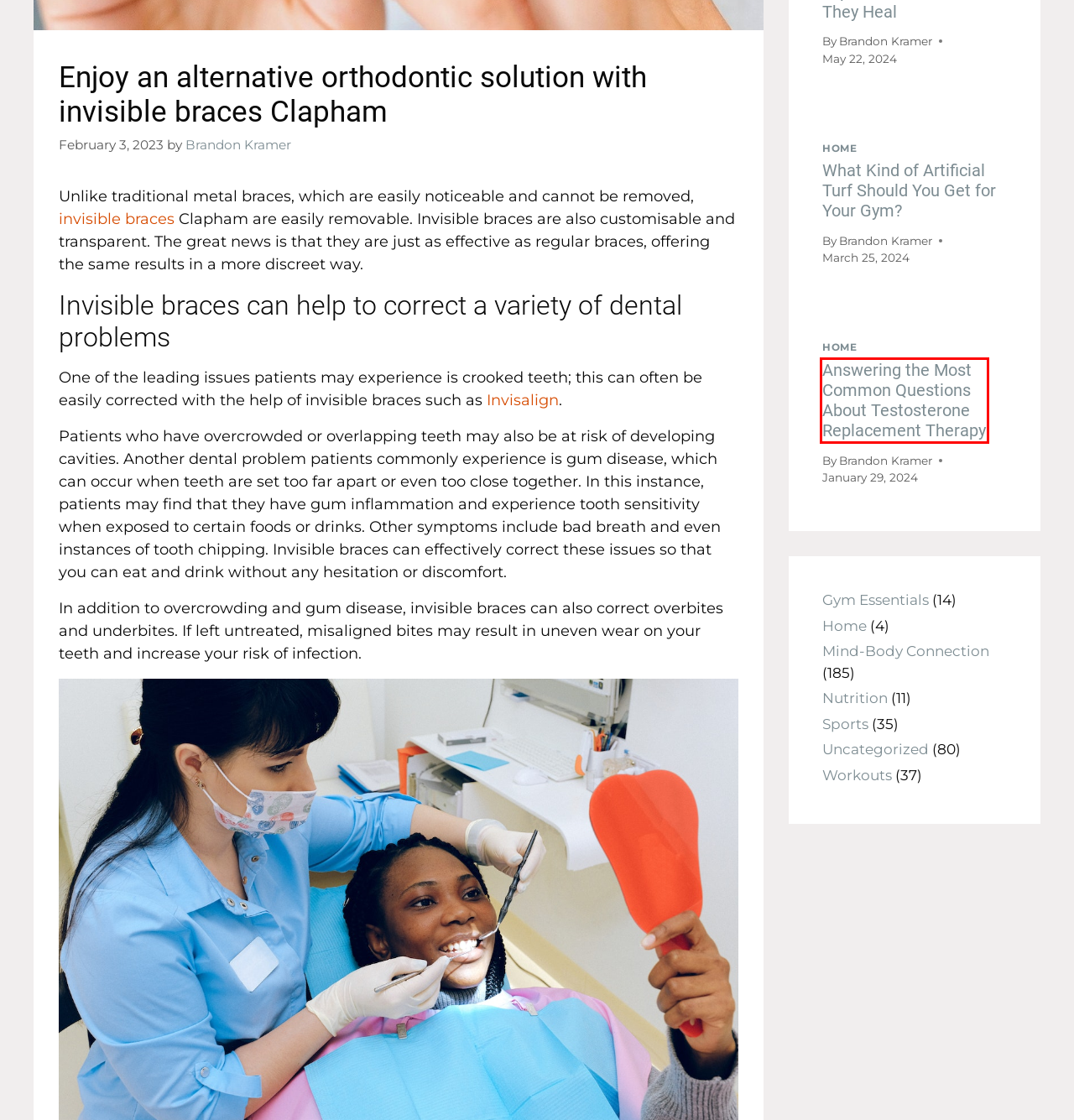Please examine the screenshot provided, which contains a red bounding box around a UI element. Select the webpage description that most accurately describes the new page displayed after clicking the highlighted element. Here are the candidates:
A. Contact Us | Gear & Training
B. Gear & Training: Your Fitness Hub for Workouts & Nutrition
C. Uncategorized Archives - Gear and Training
D. Sports Archives - Gear and Training
E. Answering the Most Common Questions About Testosterone Replacement Therapy - Gear and Training
F. Invisible Braces in Clapham | Clapham South Dental Centre
G. What Kind of Artificial Turf Should You Get for Your Gym? - Gear and Training
H. Nutrition Archives - Gear and Training

E